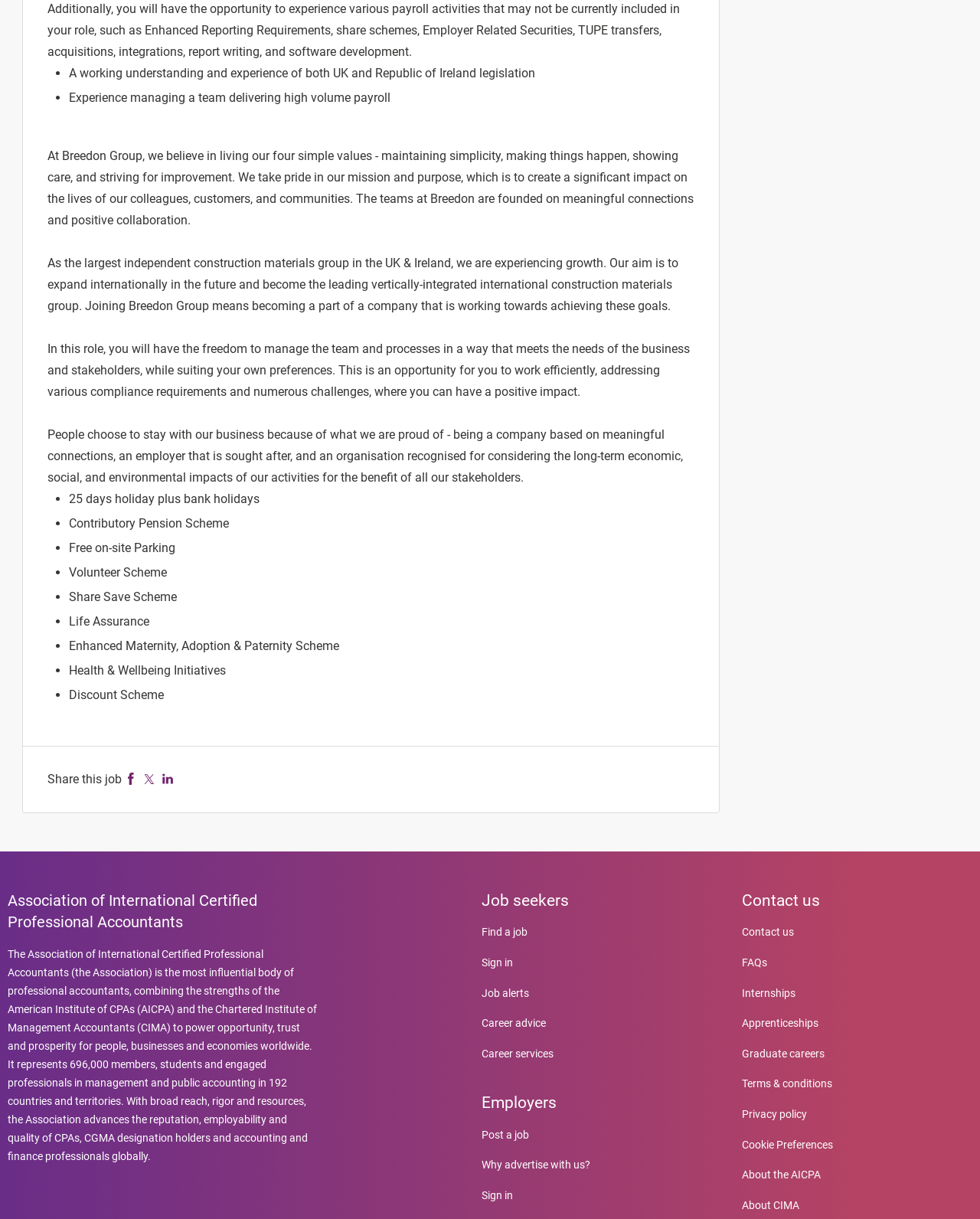What benefits does the company offer? Using the information from the screenshot, answer with a single word or phrase.

25 days holiday plus bank holidays